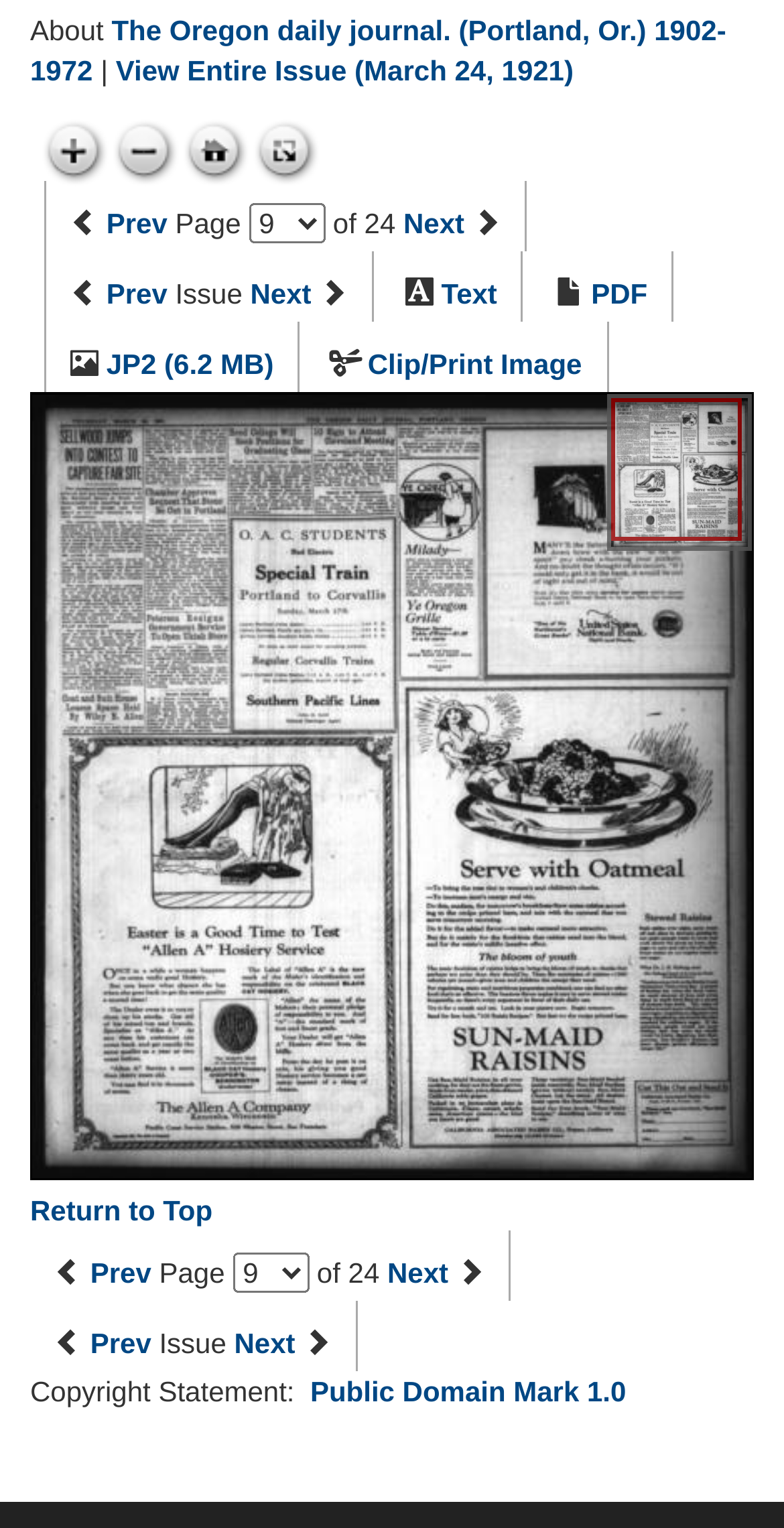Predict the bounding box coordinates for the UI element described as: "Clip/Print Image". The coordinates should be four float numbers between 0 and 1, presented as [left, top, right, bottom].

[0.469, 0.228, 0.742, 0.249]